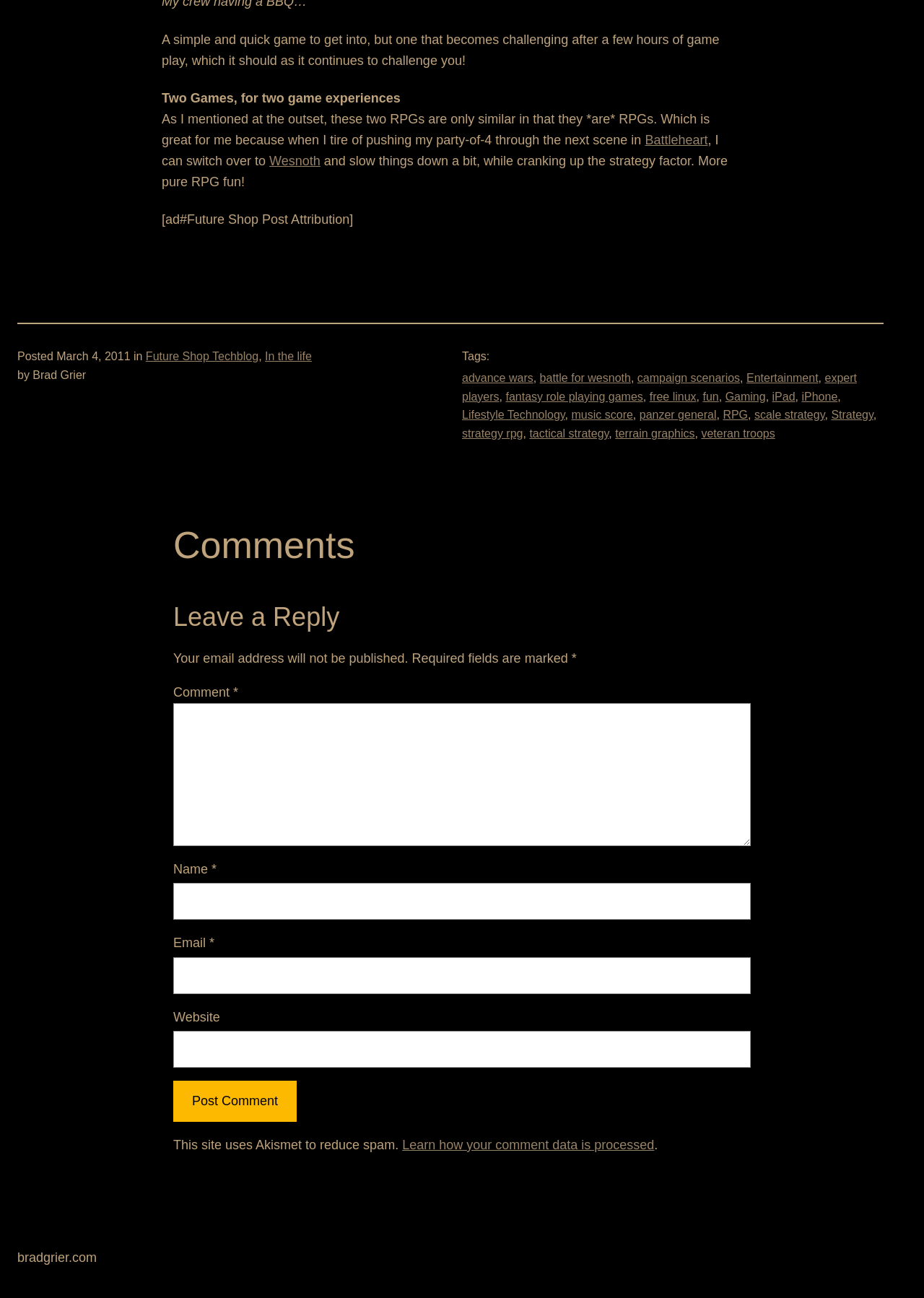From the webpage screenshot, predict the bounding box of the UI element that matches this description: "parent_node: Email * aria-describedby="email-notes" name="email"".

[0.188, 0.737, 0.812, 0.766]